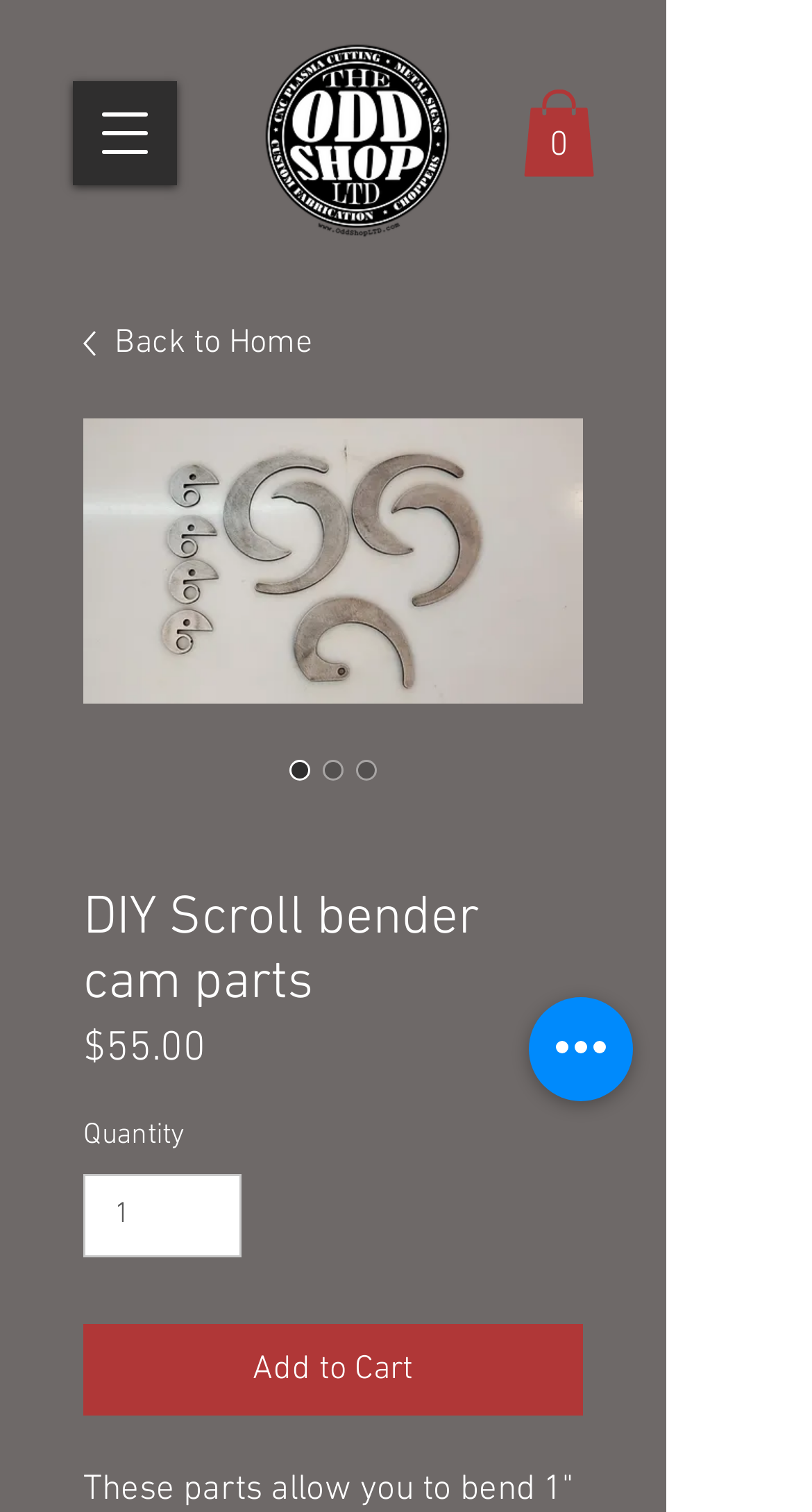What is the minimum quantity that can be added to the cart?
Refer to the screenshot and answer in one word or phrase.

1